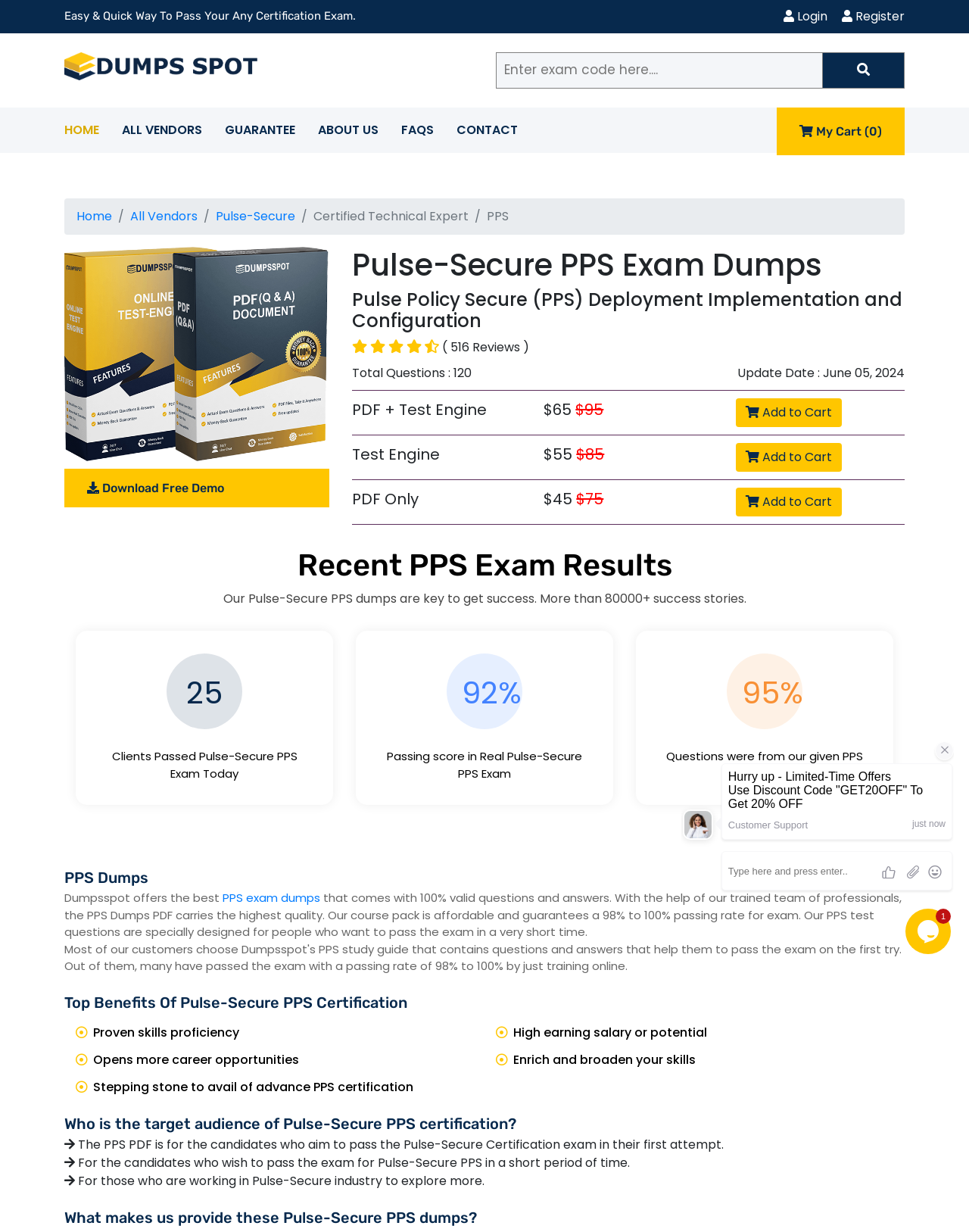Write an exhaustive caption that covers the webpage's main aspects.

This webpage is about Pulse-Secure PPS certification exam dumps provided by Dumpsspot. At the top, there is a logo of Dumpsspot and a navigation menu with links to Home, All Vendors, Guarantee, About Us, FAQs, and Contact. Below the navigation menu, there is a breadcrumb trail showing the path to the current page, which is Pulse-Secure PPS certification exam dumps.

On the left side, there is a section with a heading "Pulse-Secure PPS Exam Dumps" and a subheading "Pulse Policy Secure (PPS) Deployment Implementation and Configuration". Below this, there are details about the exam dumps, including the total number of questions, update date, and pricing information. There are three options to purchase the exam dumps: PDF + Test Engine, Test Engine, and PDF Only, each with its own price.

On the right side, there is a section with a heading "Recent PPS Exam Results" and some statistics about the success rate of the exam dumps. Below this, there is a section with a heading "PPS Dumps" and a description of the exam dumps provided by Dumpsspot. The description mentions that the dumps come with 100% valid questions and answers and guarantee a 98% to 100% passing rate for the exam.

Further down the page, there are sections with headings "Top Benefits Of Pulse-Secure PPS Certification", "Who is the target audience of Pulse-Secure PPS certification?", and "What makes us provide these Pulse-Secure PPS dumps?". These sections provide information about the benefits of getting certified, who the target audience is, and why Dumpsspot provides these exam dumps.

At the bottom of the page, there are two chat widgets, one on the left and one on the right, which allow users to interact with the website's support team.